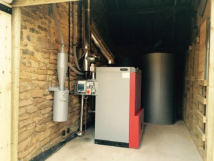What type of floor is in the boiler room?
Look at the screenshot and provide an in-depth answer.

The room features a robust concrete floor, which reflects a purposeful design aimed at functionality and durability.